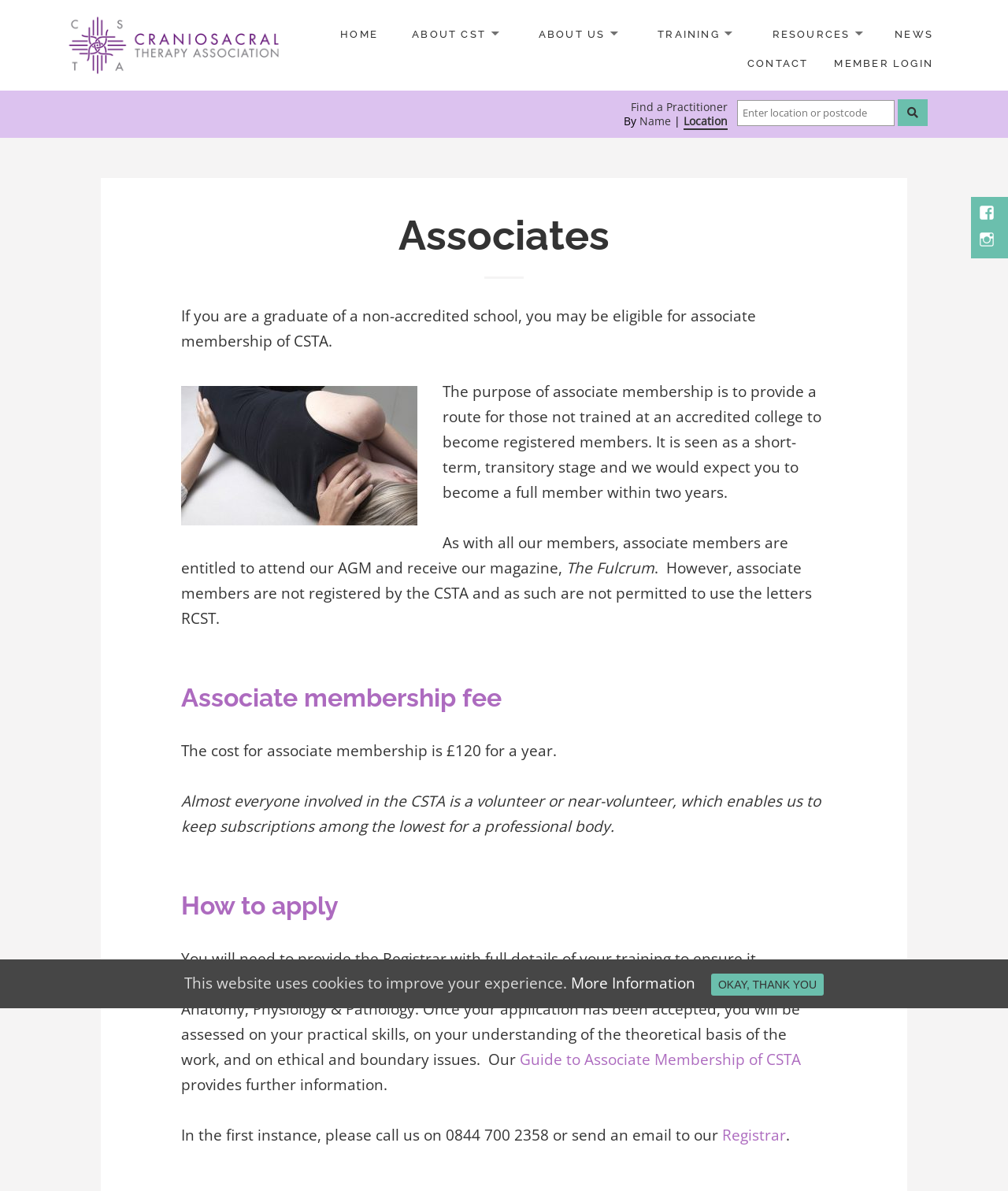Can you find the bounding box coordinates for the element to click on to achieve the instruction: "Find a Practitioner by Location"?

[0.731, 0.084, 0.887, 0.106]